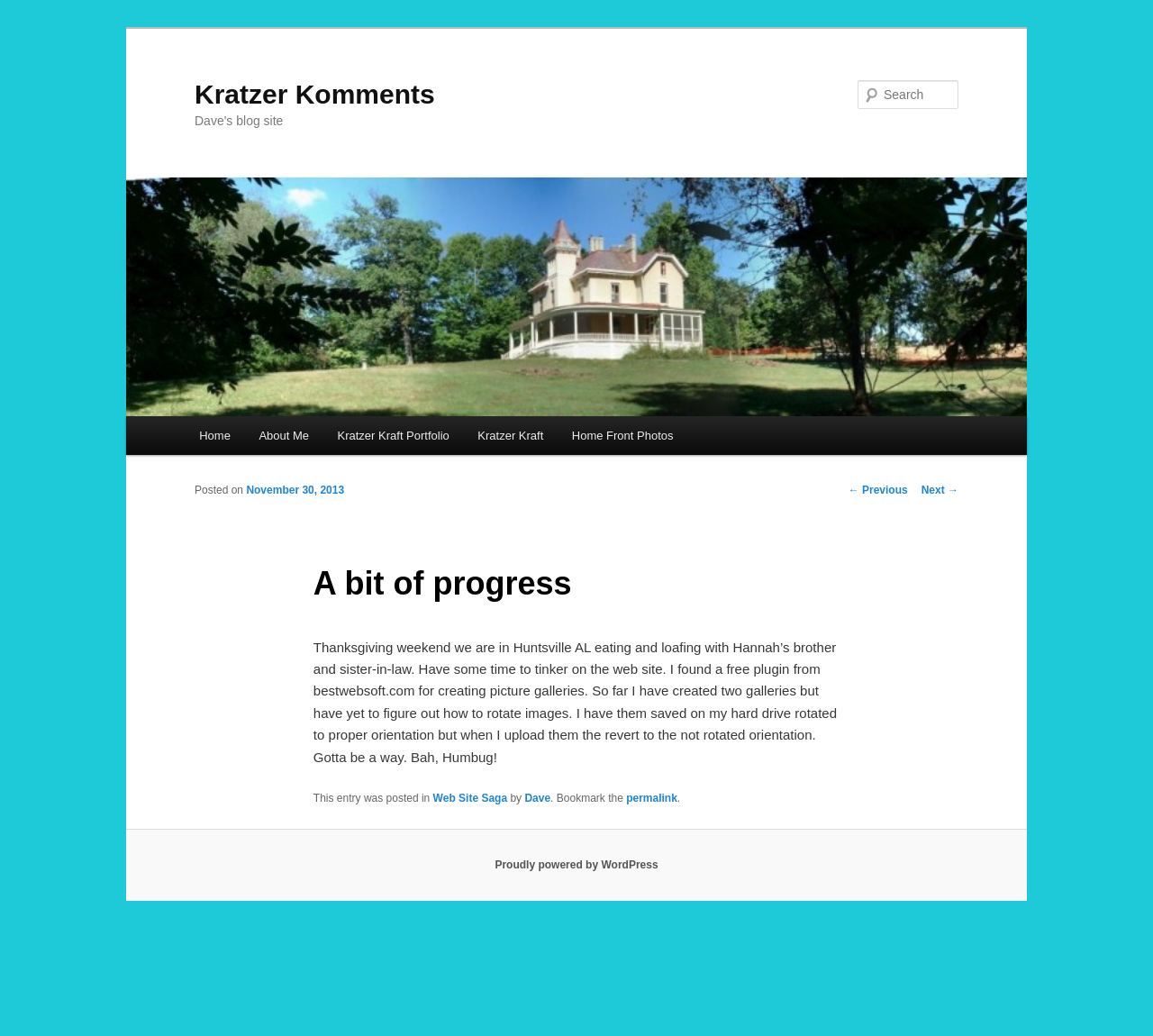Please mark the clickable region by giving the bounding box coordinates needed to complete this instruction: "Go to Home page".

[0.16, 0.401, 0.212, 0.439]